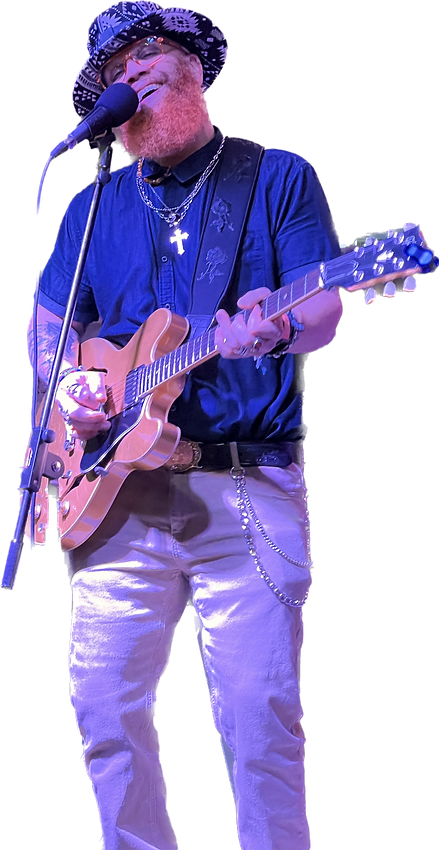Analyze the image and describe all key details you can observe.

This vibrant image captures Potecasi Slade, a dynamic Funky Blues artist known for his emotive performances and deep musical roots in the Washington, DC area. In this moment on stage, Slade showcases his passion and energy, guitar in hand, as he engages with his audience. He is dressed in a stylish, casual outfit, complete with a distinctive hat and accessories that reflect his artistic persona. 

Slade's music combines elements of Rock, Gospel, and Funk, drawing from a rich repertoire that includes interpretations of classics by legendary artists like ZZ Top, Howlin' Wolf, Muddy Waters, and Bob Marley. Notably, he has formed a trio that has performed at various local venues, including the New Deal Cafe and Songbyrd DC, both recognized for their vibrant music scenes. His performances are described as uplifting and moving, characterized by his funky guitar riffs and soulful voice, making each show a memorable experience for attendees.